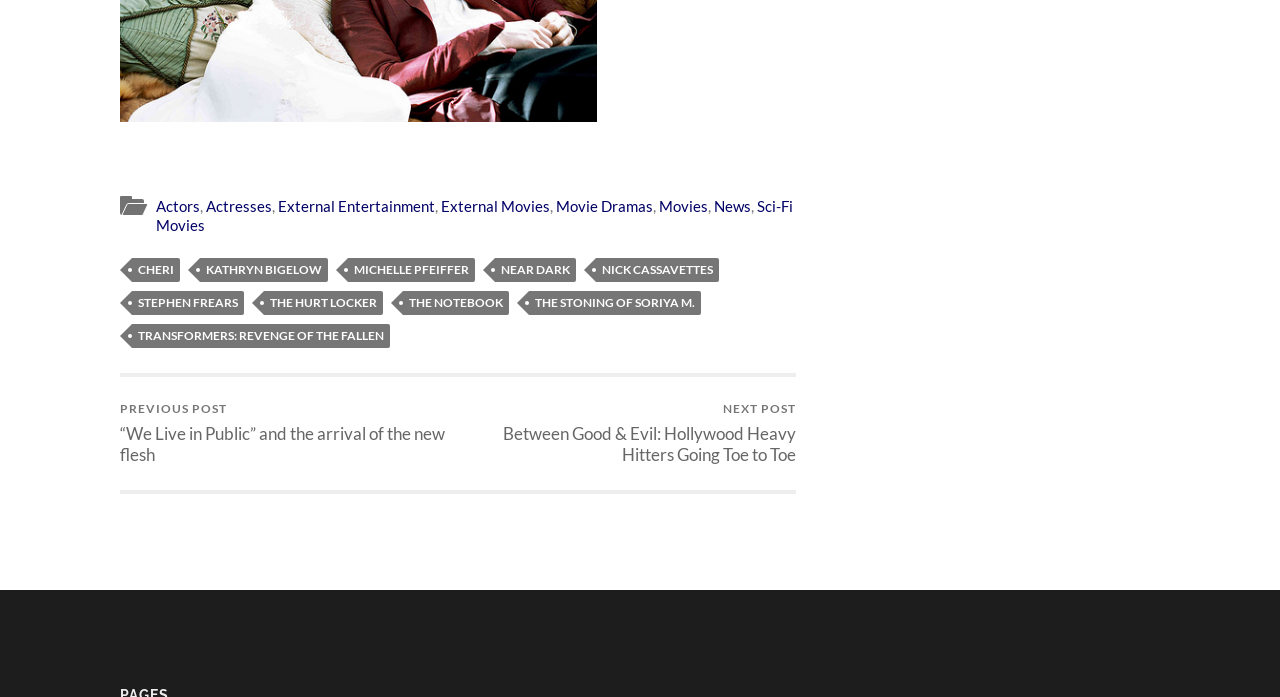Determine the bounding box coordinates of the region that needs to be clicked to achieve the task: "Read the previous post".

[0.094, 0.541, 0.353, 0.703]